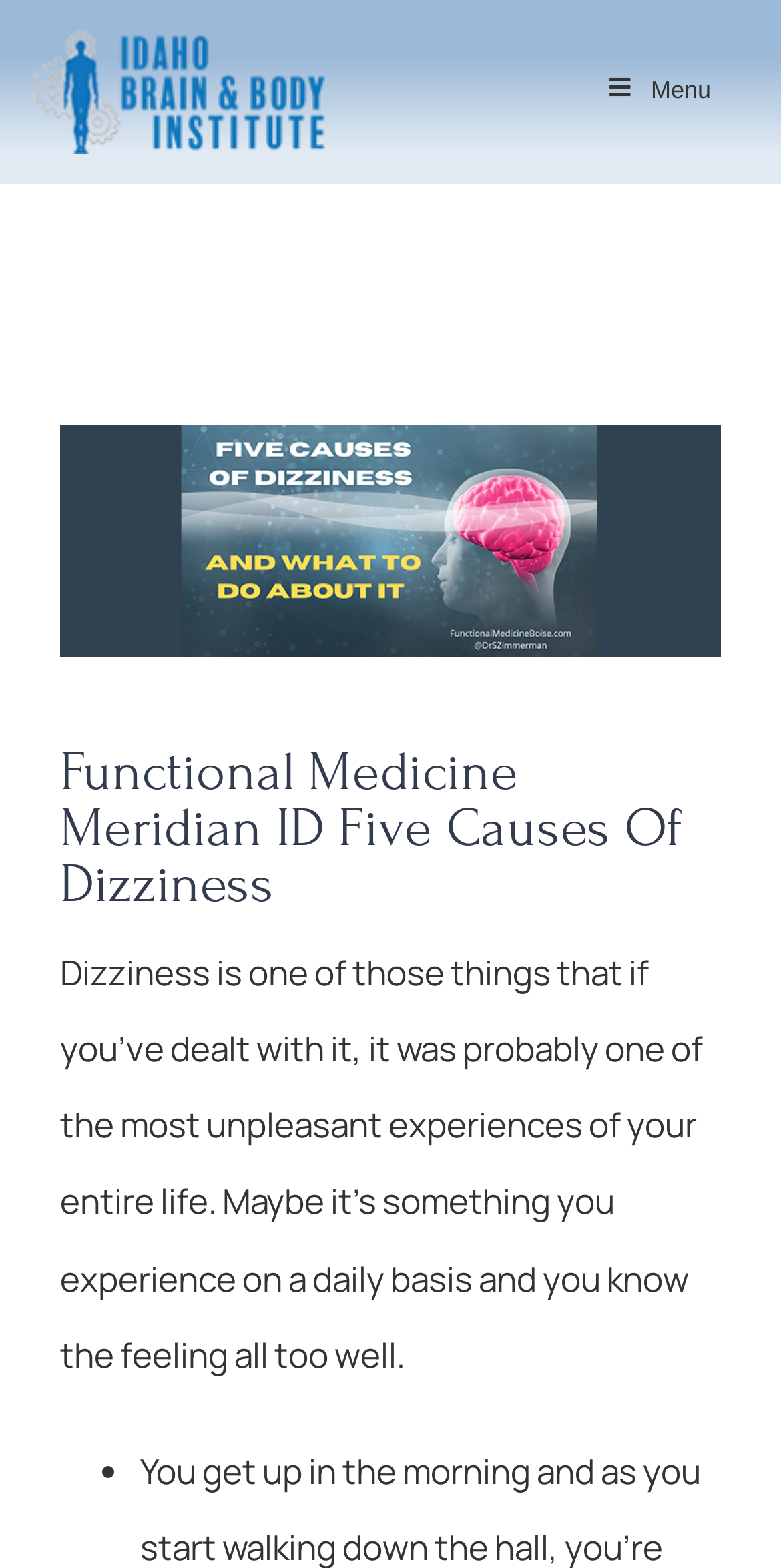Bounding box coordinates are given in the format (top-left x, top-left y, bottom-right x, bottom-right y). All values should be floating point numbers between 0 and 1. Provide the bounding box coordinate for the UI element described as: Menu

[0.5, 0.03, 0.962, 0.088]